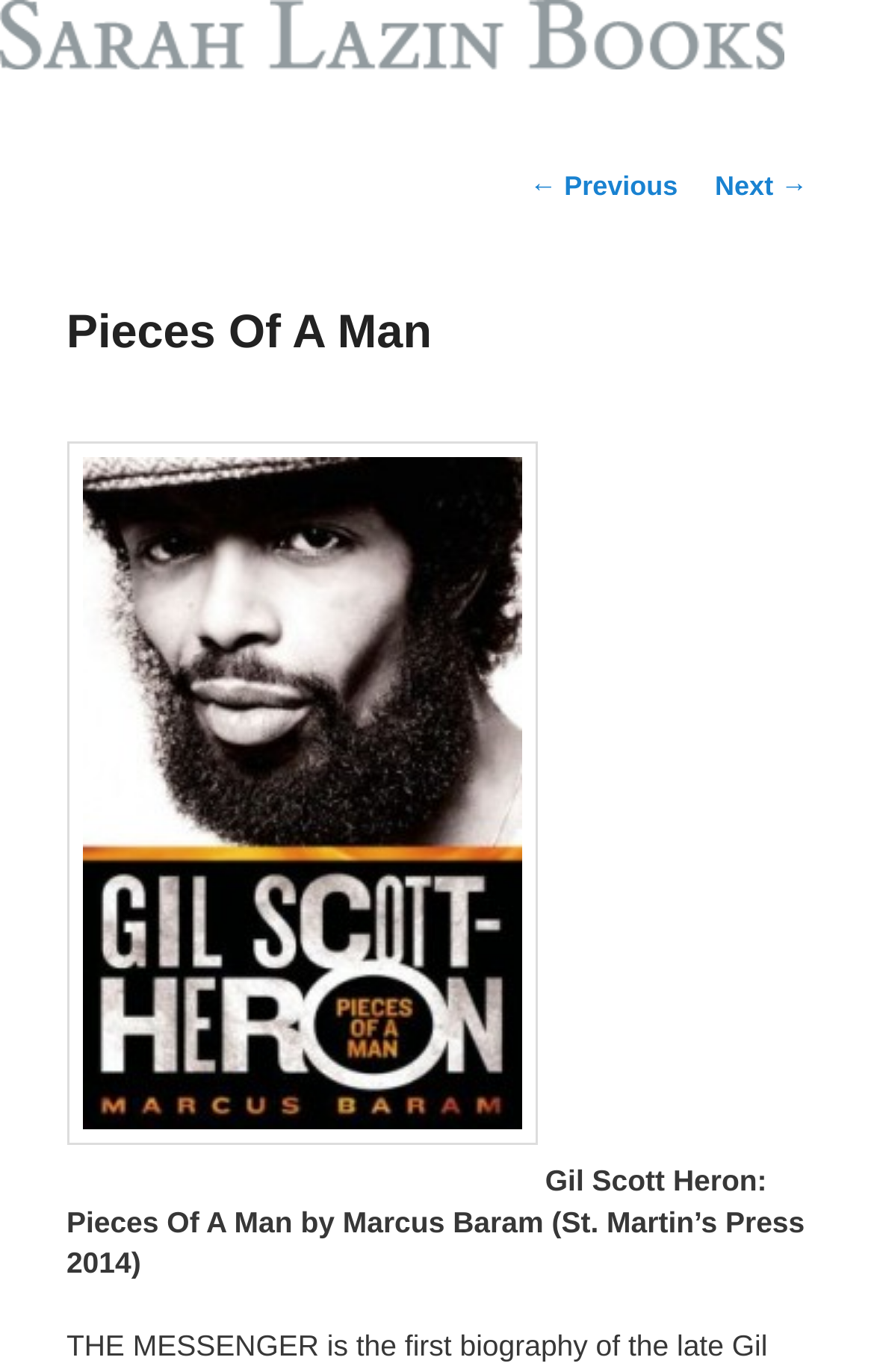Based on the image, provide a detailed and complete answer to the question: 
What is the name of the book?

I found the answer by looking at the heading element with the text 'Pieces Of A Man' which is a child of the HeaderAsNonLandmark element.